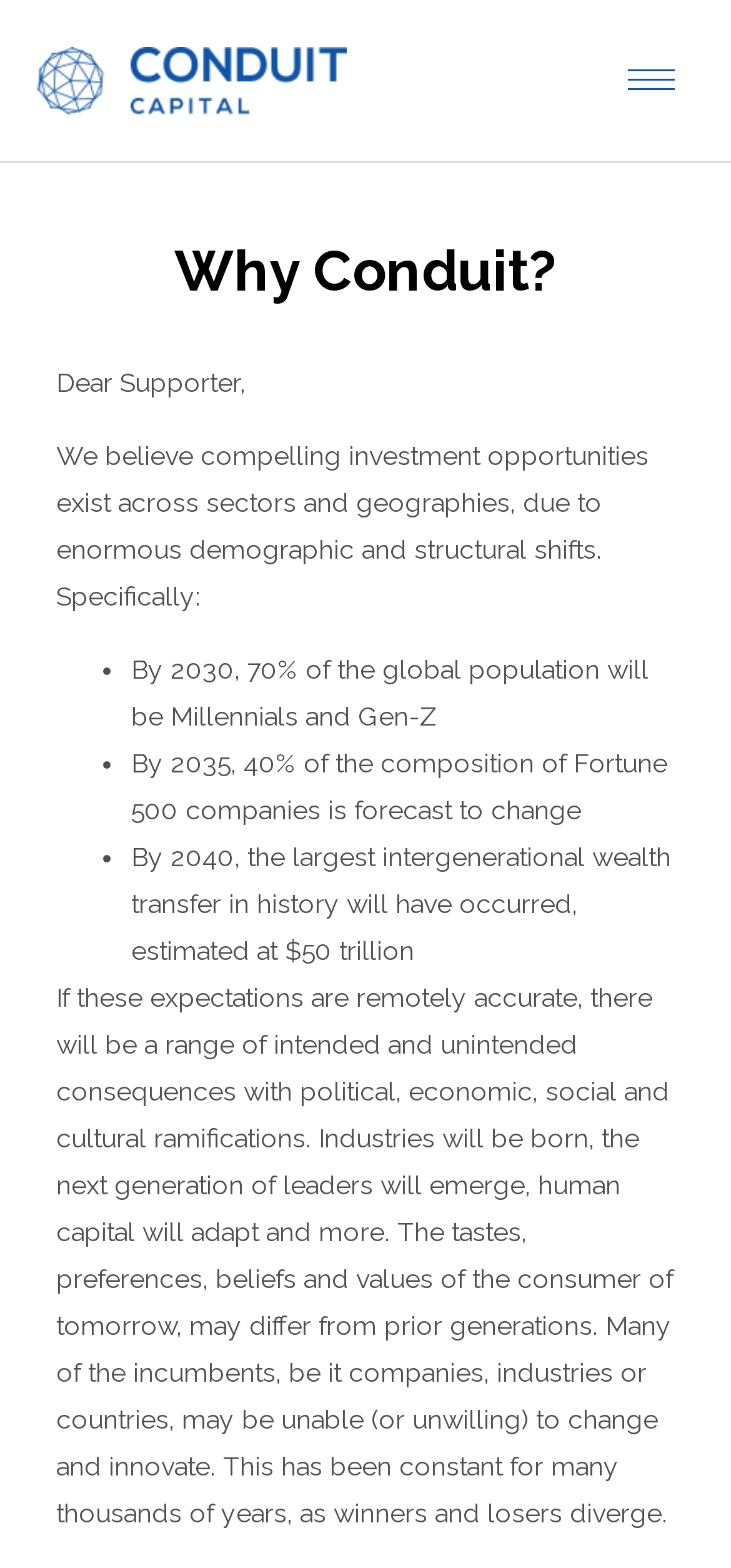Please find the bounding box coordinates (top-left x, top-left y, bottom-right x, bottom-right y) in the screenshot for the UI element described as follows: parent_node: X aria-label="hamburger-icon"

[0.833, 0.033, 0.949, 0.07]